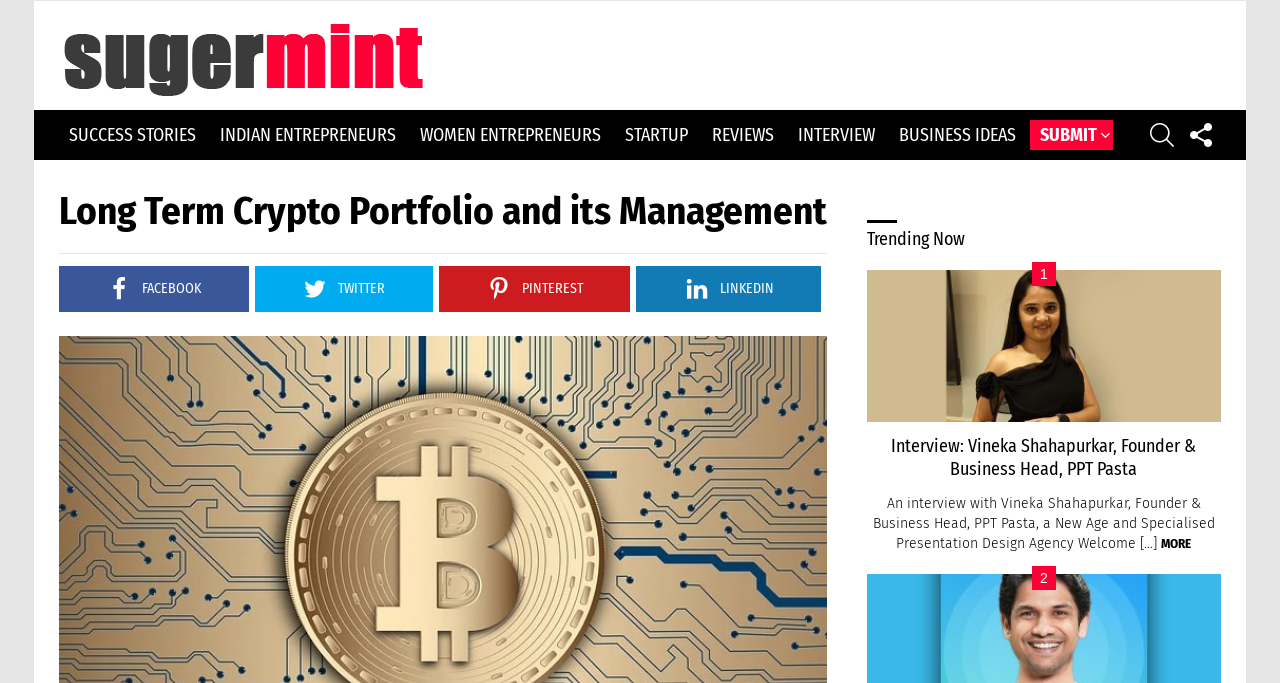What is the purpose of the 'MORE' link?
Please provide a comprehensive answer based on the details in the screenshot.

I found the answer by looking at the article section of the webpage, where there is a 'MORE' link at the end of the static text. This suggests that the 'MORE' link is intended to allow the user to read more of the interview with Vineka Shahapurkar.